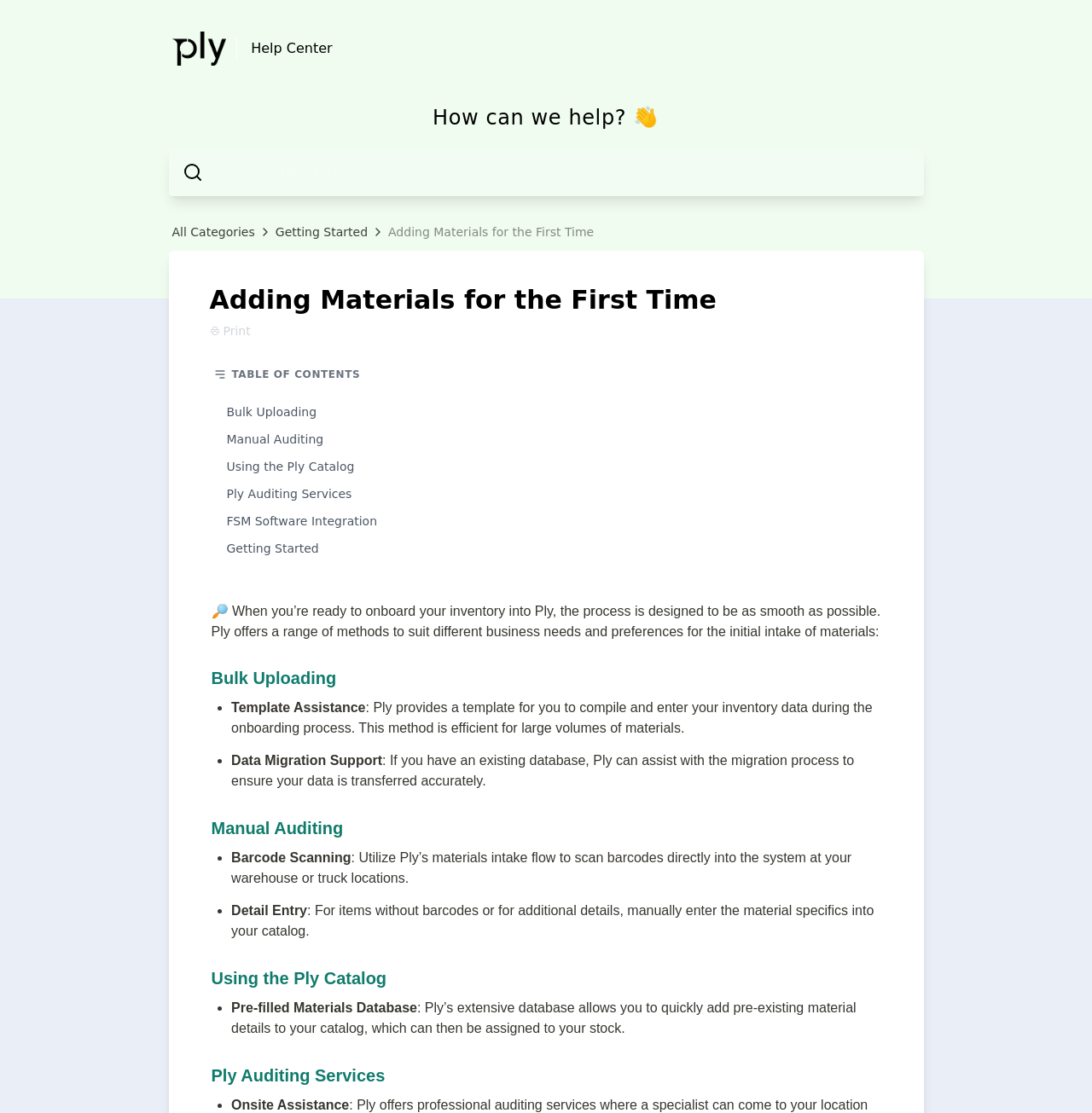Determine the bounding box coordinates for the UI element described. Format the coordinates as (top-left x, top-left y, bottom-right x, bottom-right y) and ensure all values are between 0 and 1. Element description: Using the Ply Catalog

[0.198, 0.407, 0.802, 0.431]